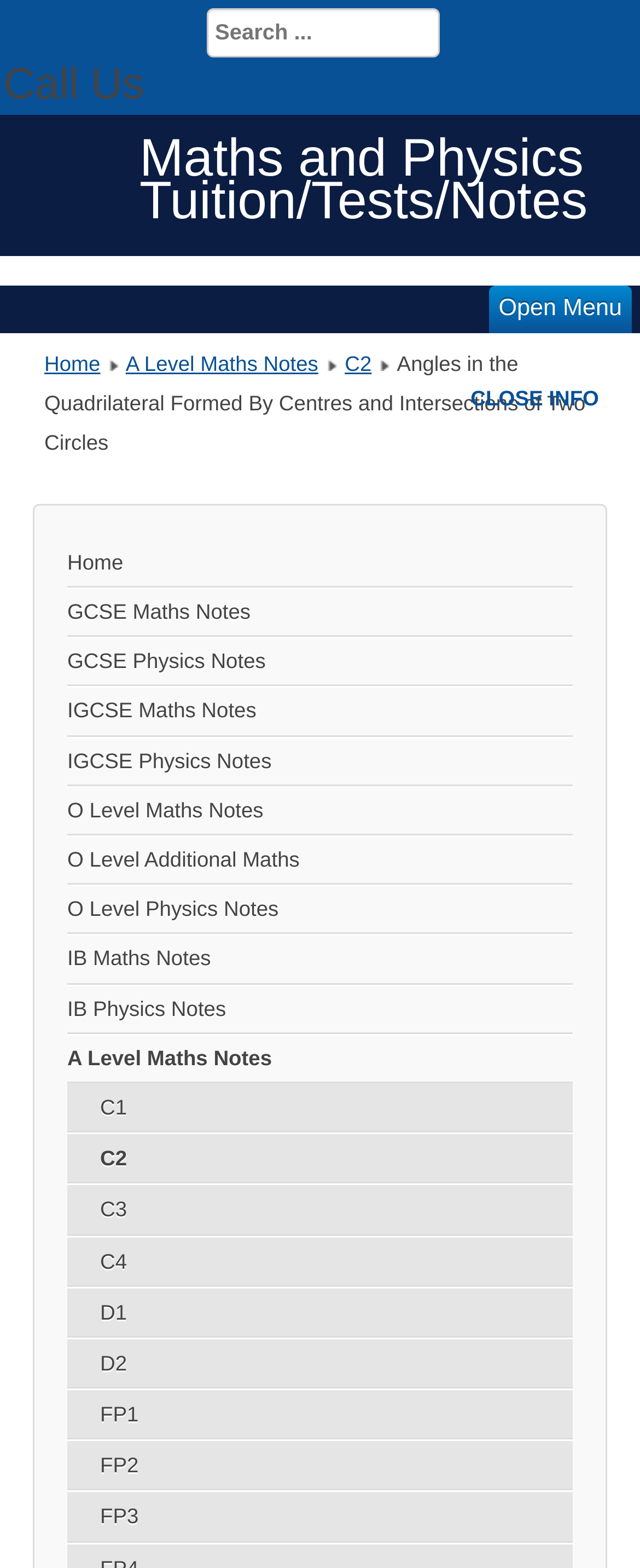What is the text next to the 'Search' textbox?
Look at the screenshot and give a one-word or phrase answer.

Call Us